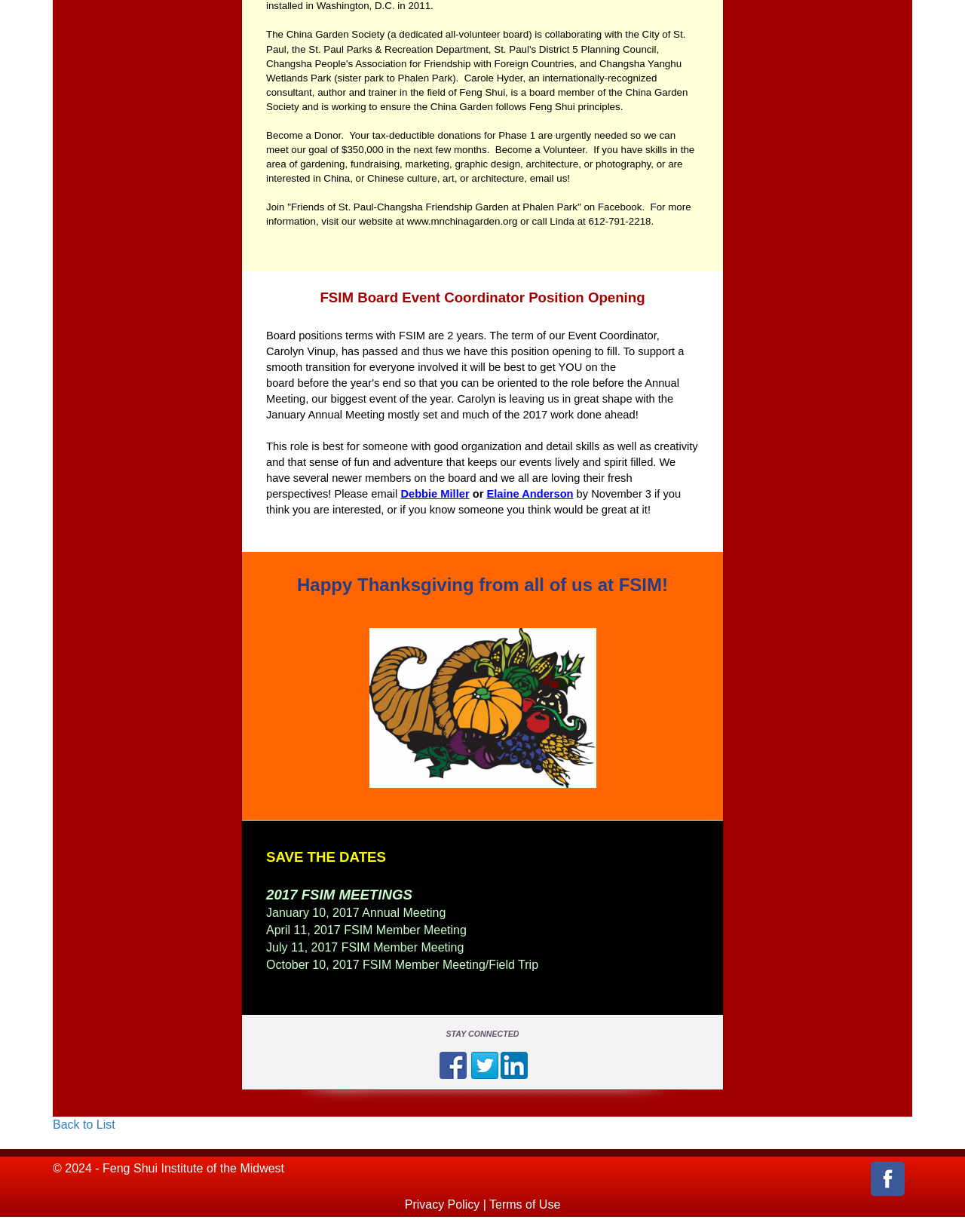What is the copyright year of the website?
Using the image, give a concise answer in the form of a single word or short phrase.

2024